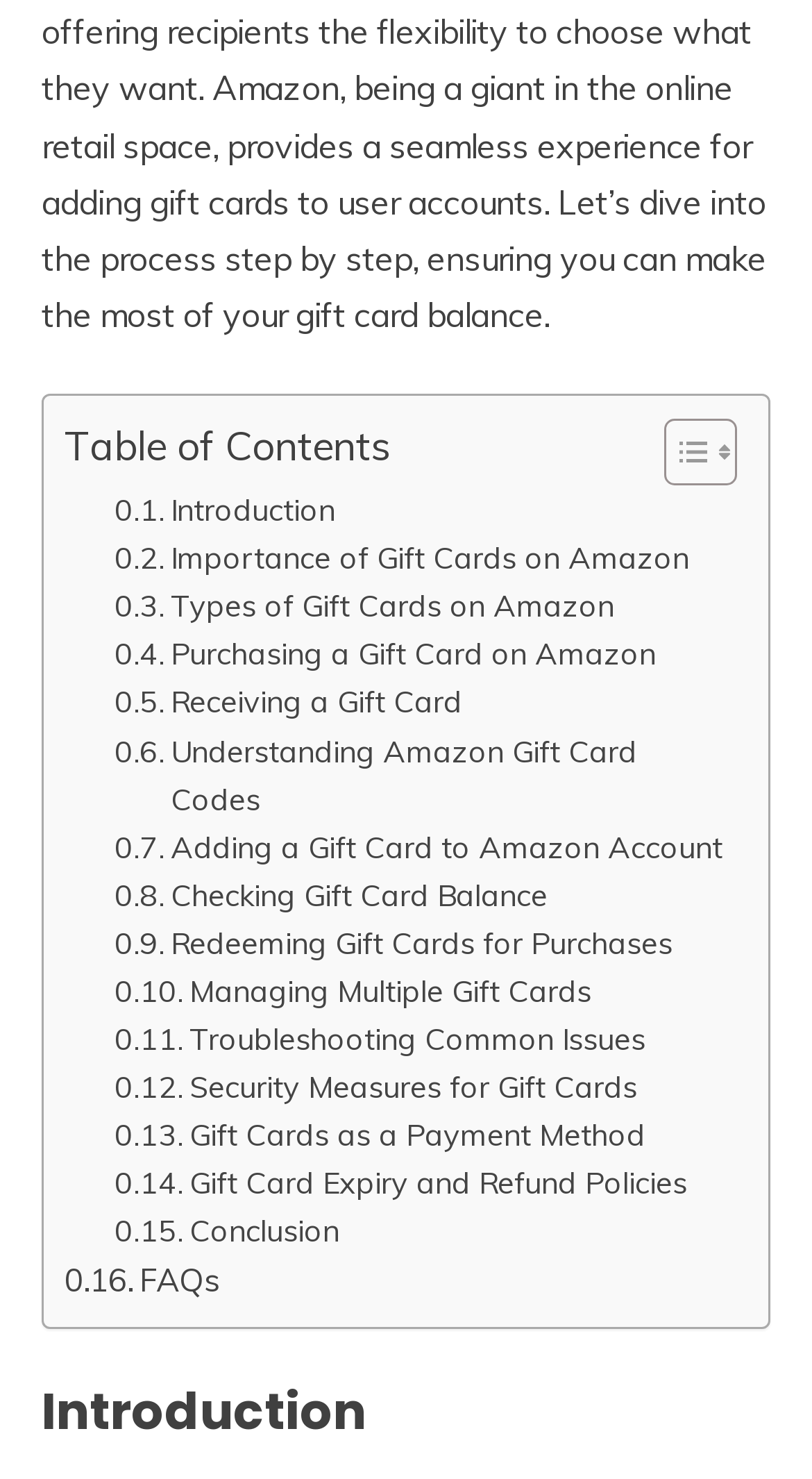Given the element description Troubleshooting Common Issues, predict the bounding box coordinates for the UI element in the webpage screenshot. The format should be (top-left x, top-left y, bottom-right x, bottom-right y), and the values should be between 0 and 1.

[0.141, 0.687, 0.795, 0.719]